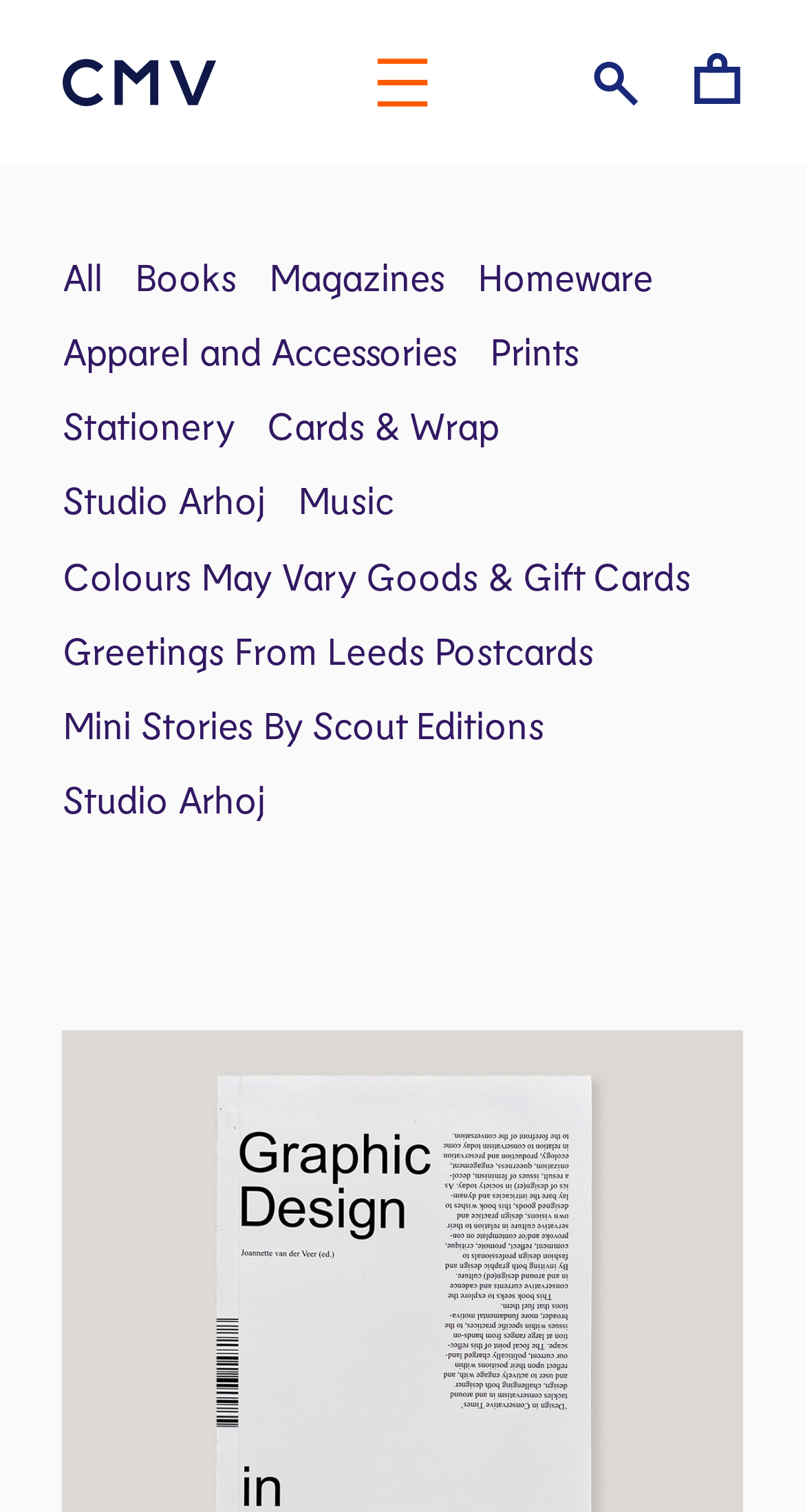What is the first menu item?
Answer with a single word or phrase, using the screenshot for reference.

Home